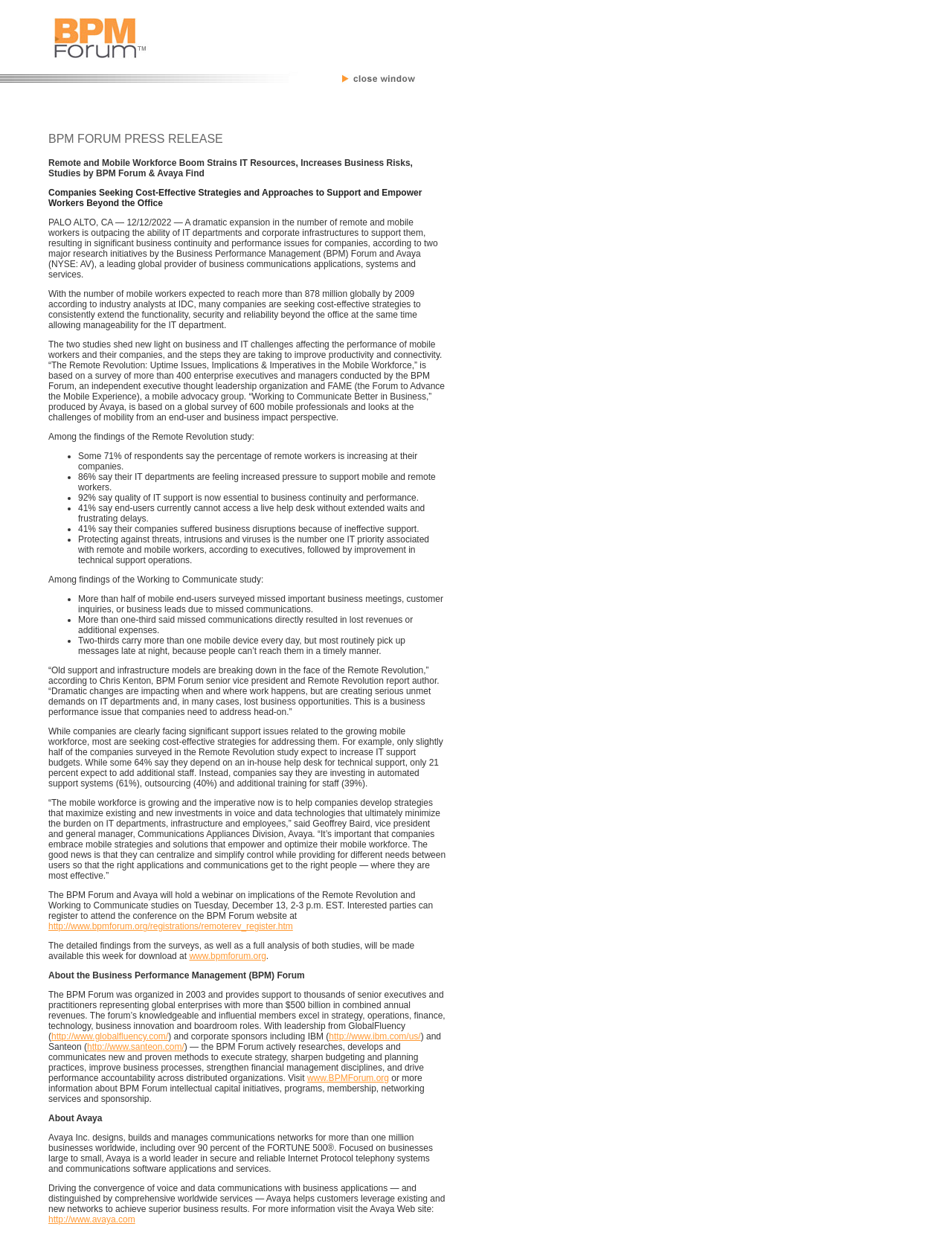Identify the coordinates of the bounding box for the element described below: "value="Close Window"". Return the coordinates as four float numbers between 0 and 1: [left, top, right, bottom].

[0.358, 0.059, 0.438, 0.068]